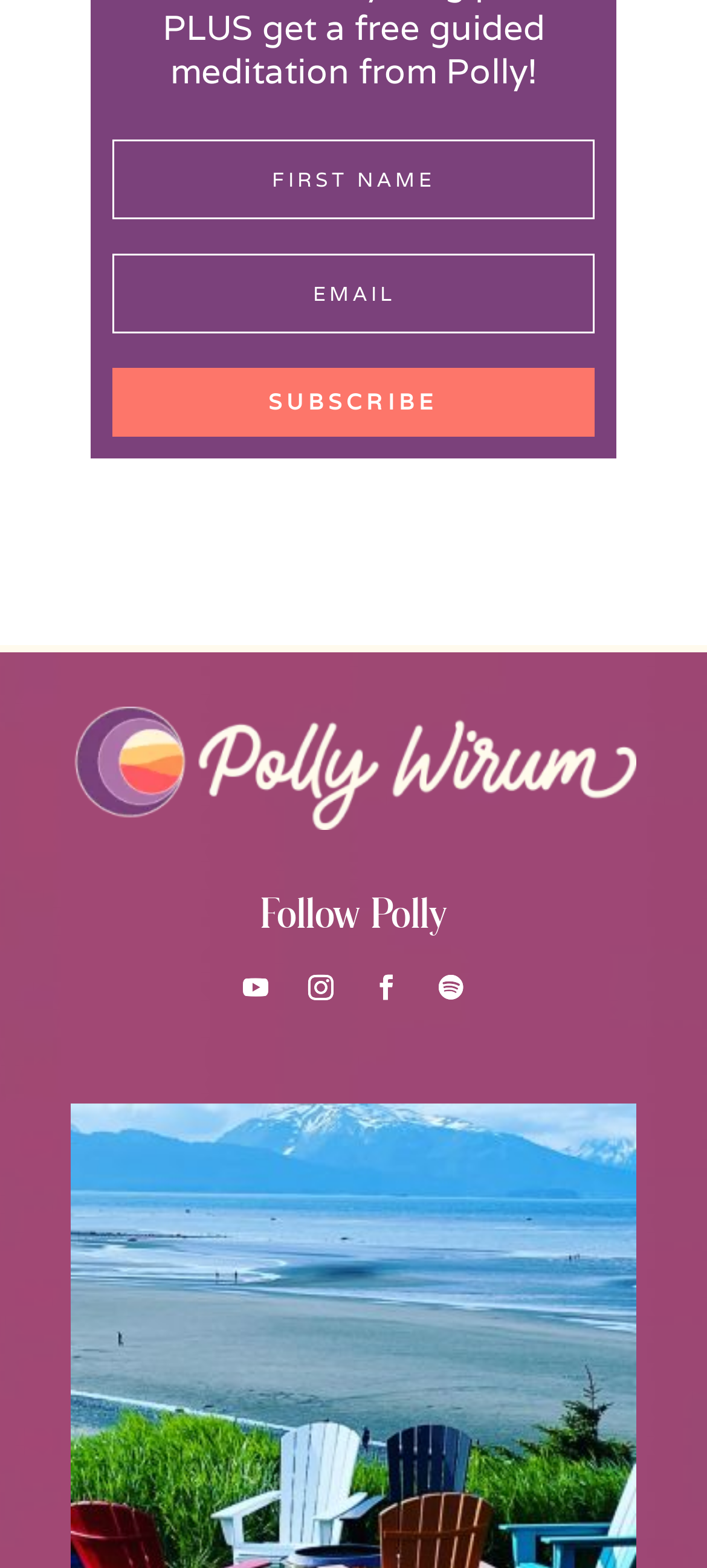Answer the question using only a single word or phrase: 
How many elements are there in the root element?

4